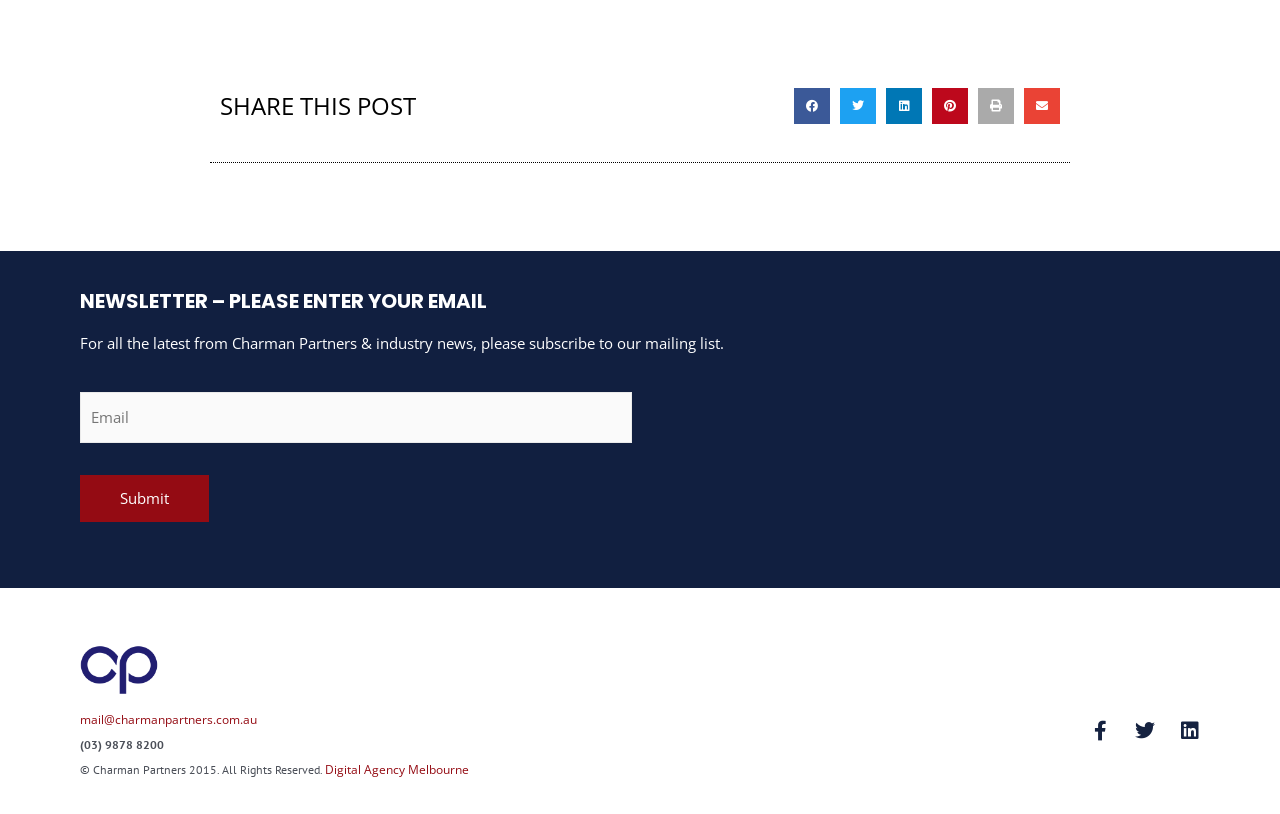Locate the bounding box coordinates of the clickable region necessary to complete the following instruction: "Subscribe to newsletter". Provide the coordinates in the format of four float numbers between 0 and 1, i.e., [left, top, right, bottom].

[0.062, 0.583, 0.163, 0.642]